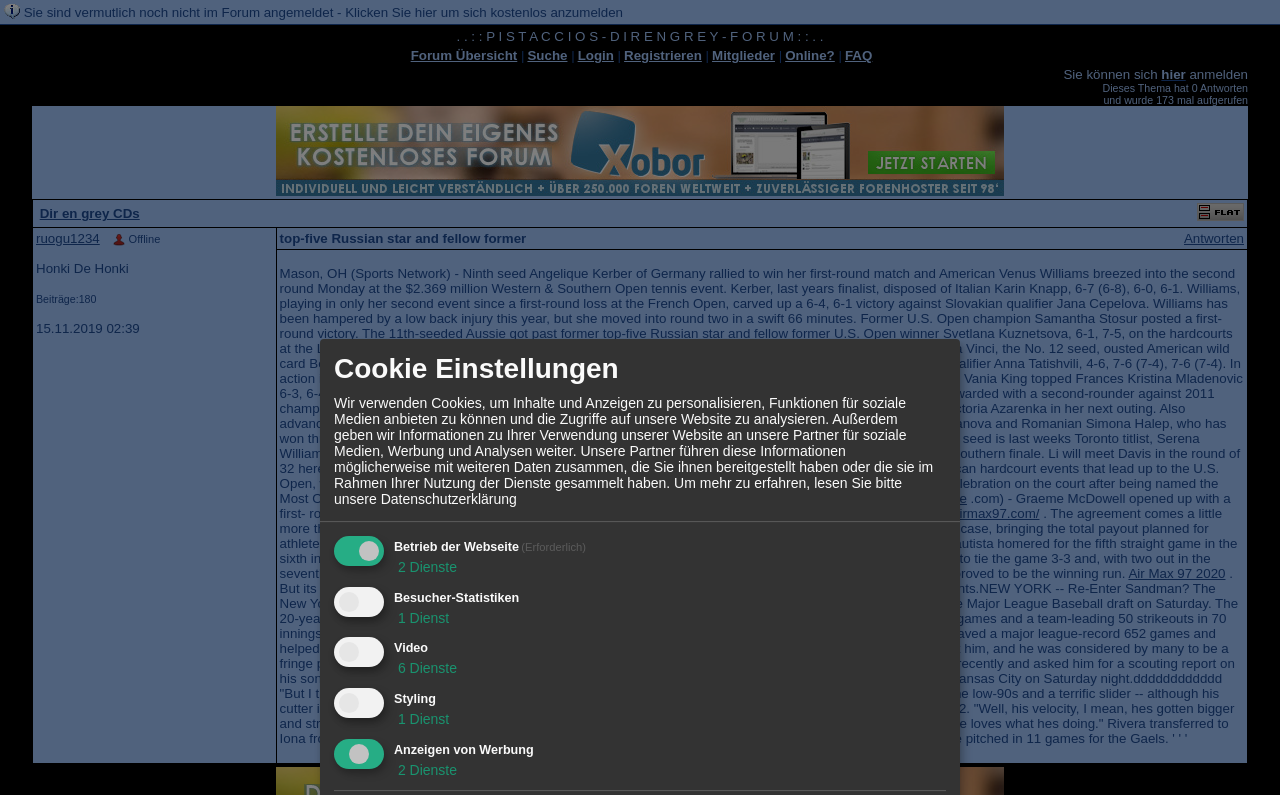Please identify the bounding box coordinates of the element's region that I should click in order to complete the following instruction: "Click on the 'Dir en grey CDs' link". The bounding box coordinates consist of four float numbers between 0 and 1, i.e., [left, top, right, bottom].

[0.031, 0.259, 0.109, 0.278]